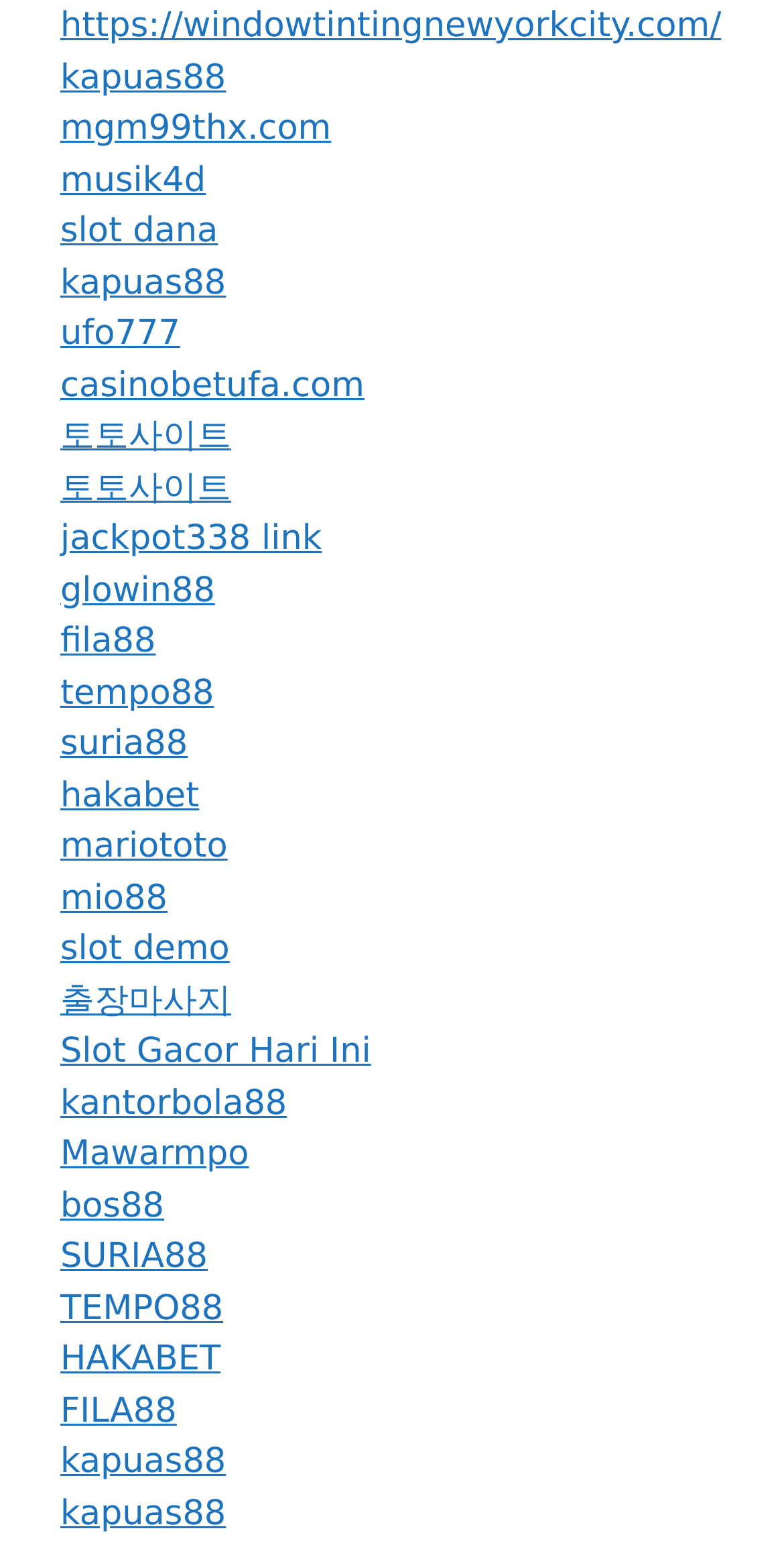Respond to the following question with a brief word or phrase:
What is the URL of the first link?

https://windowtintingnewyorkcity.com/